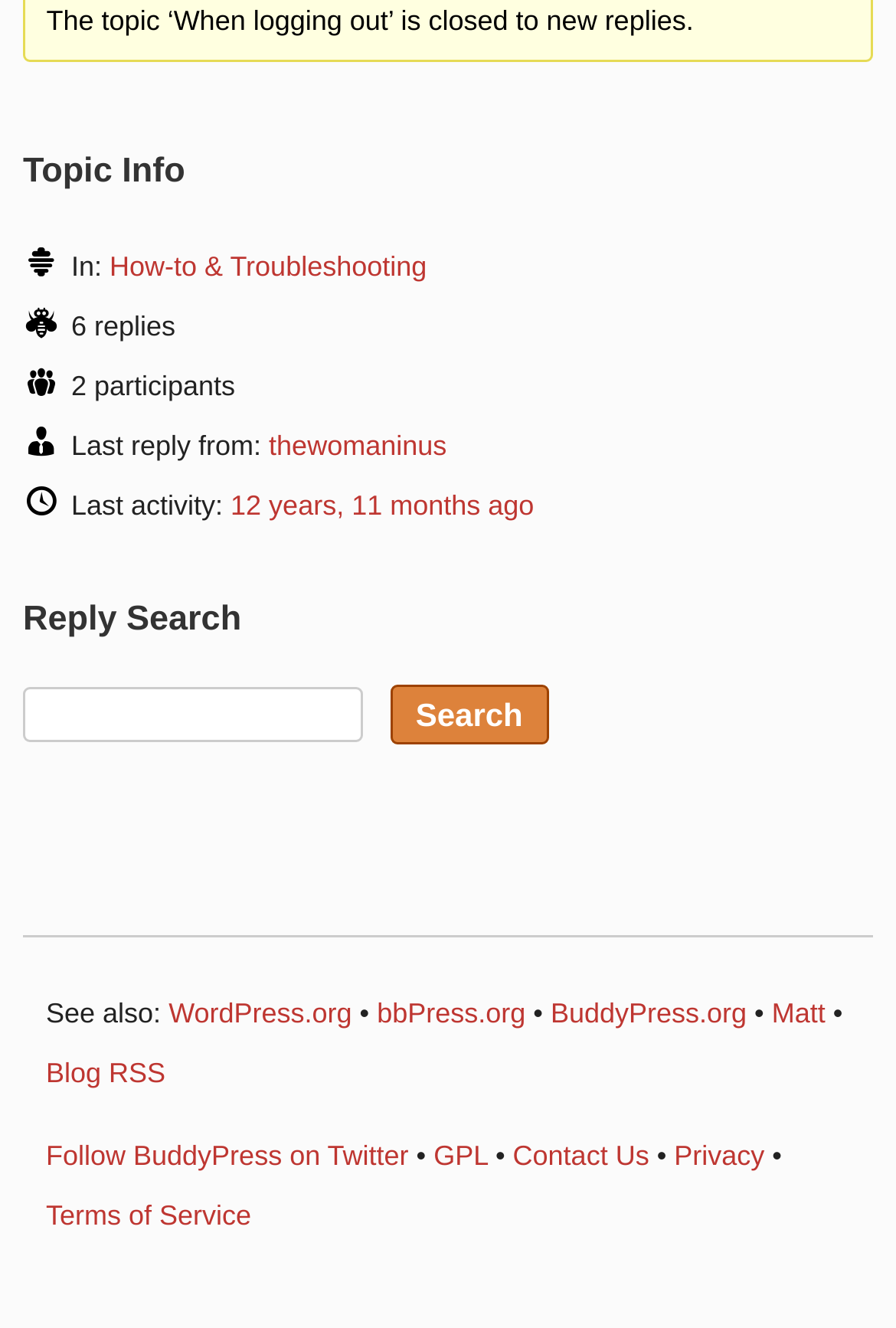Please find the bounding box coordinates for the clickable element needed to perform this instruction: "Search for replies".

[0.026, 0.444, 0.974, 0.593]